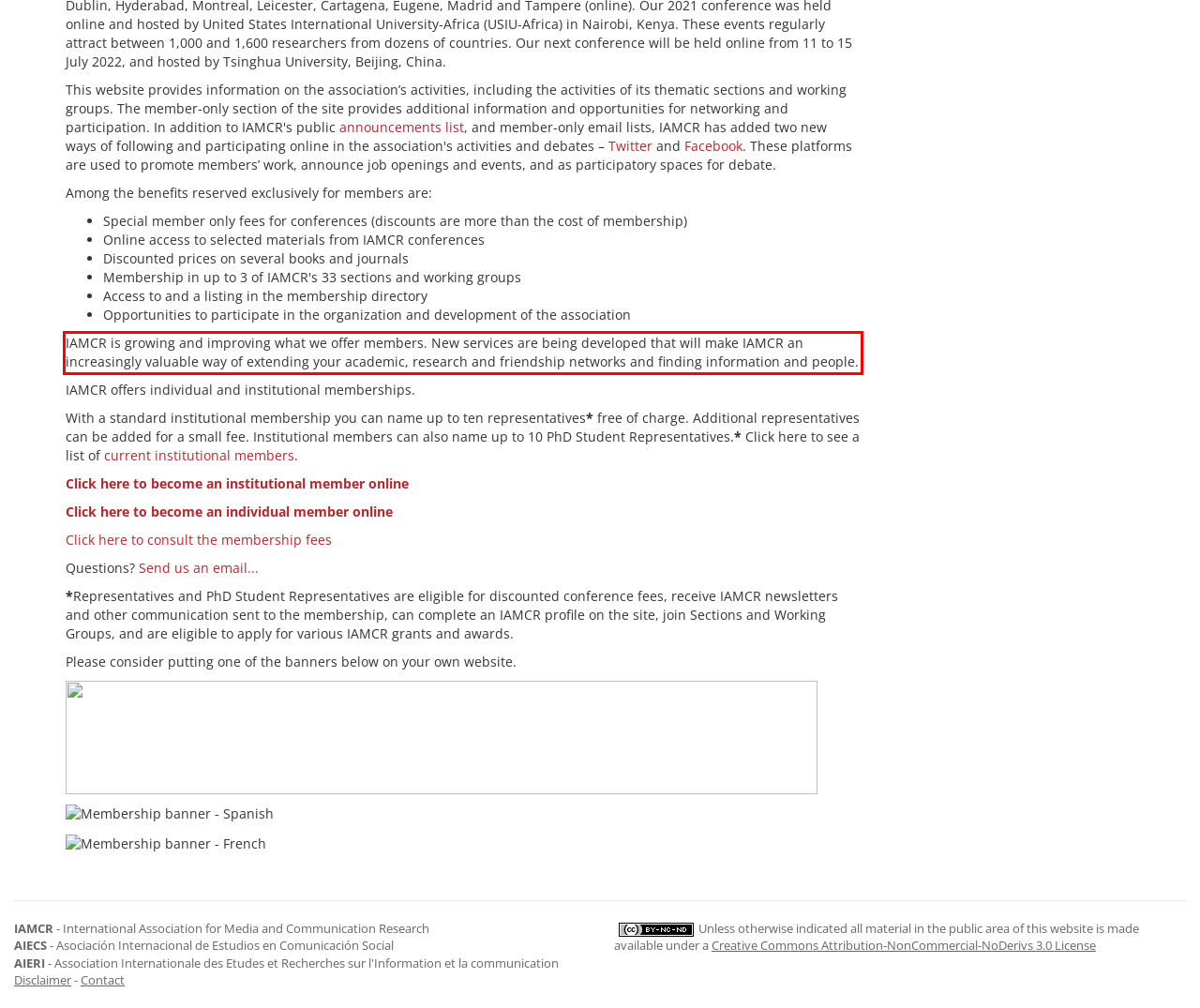Please examine the webpage screenshot containing a red bounding box and use OCR to recognize and output the text inside the red bounding box.

IAMCR is growing and improving what we offer members. New services are being developed that will make IAMCR an increasingly valuable way of extending your academic, research and friendship networks and finding information and people.